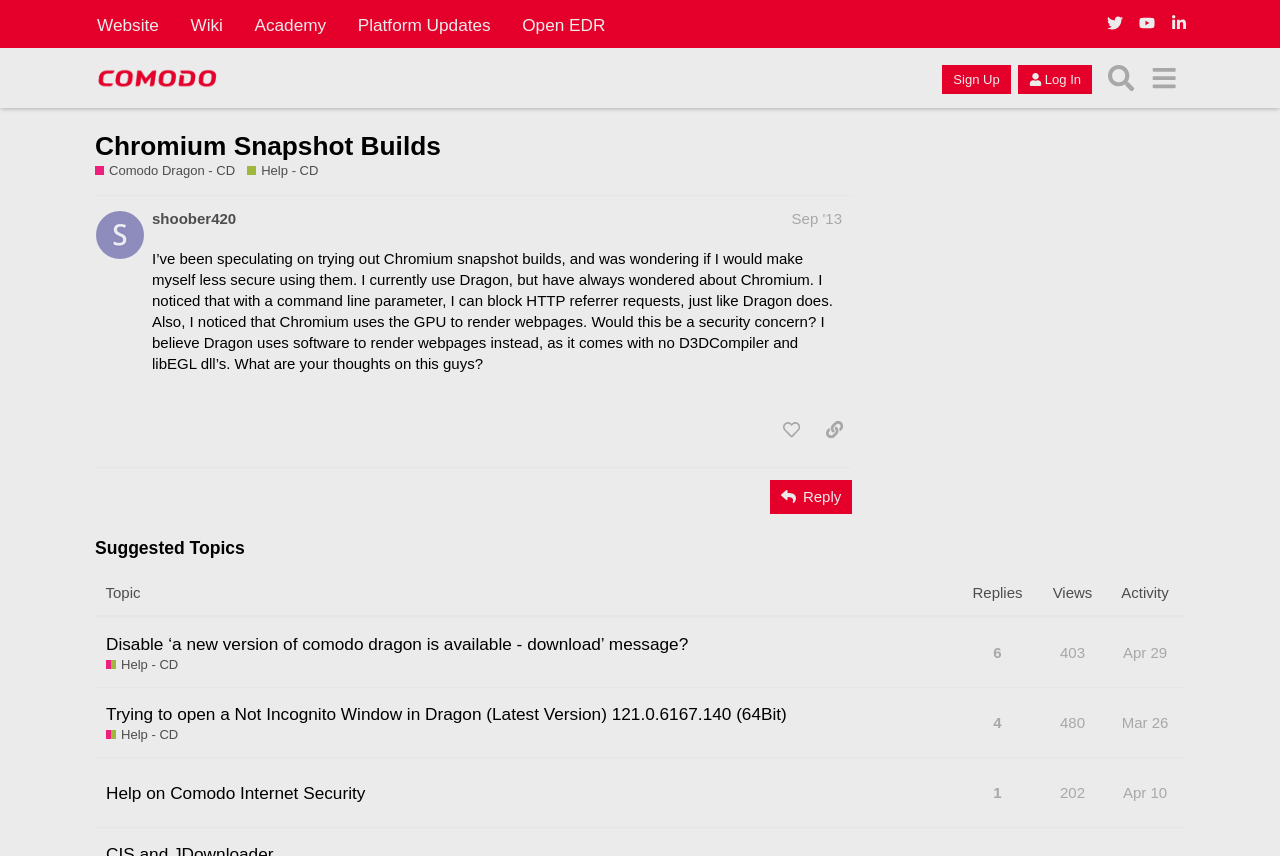Can you pinpoint the bounding box coordinates for the clickable element required for this instruction: "Like the post"? The coordinates should be four float numbers between 0 and 1, i.e., [left, top, right, bottom].

[0.604, 0.482, 0.633, 0.523]